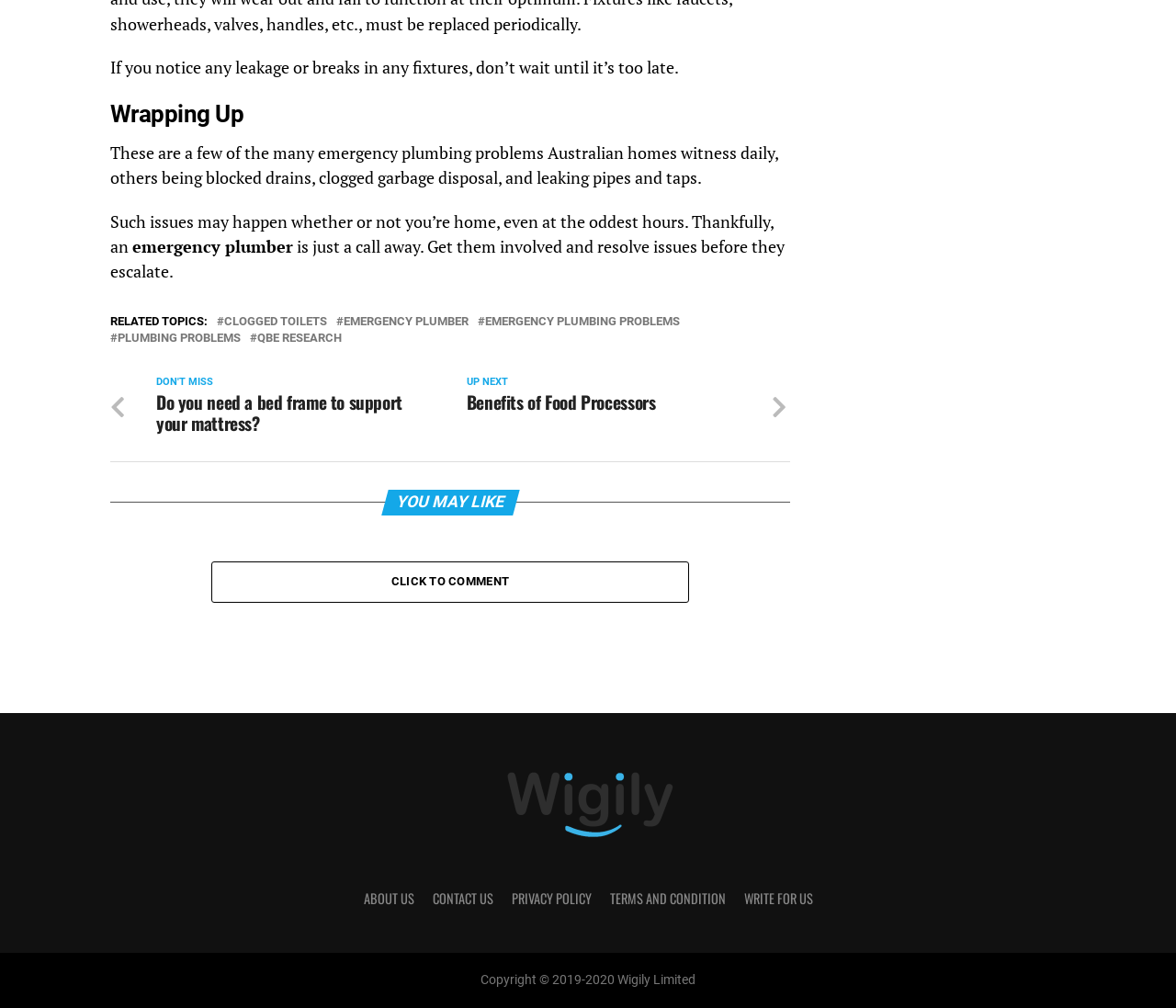Reply to the question with a single word or phrase:
What is the name of the company mentioned at the bottom of the webpage?

Wigily Limited